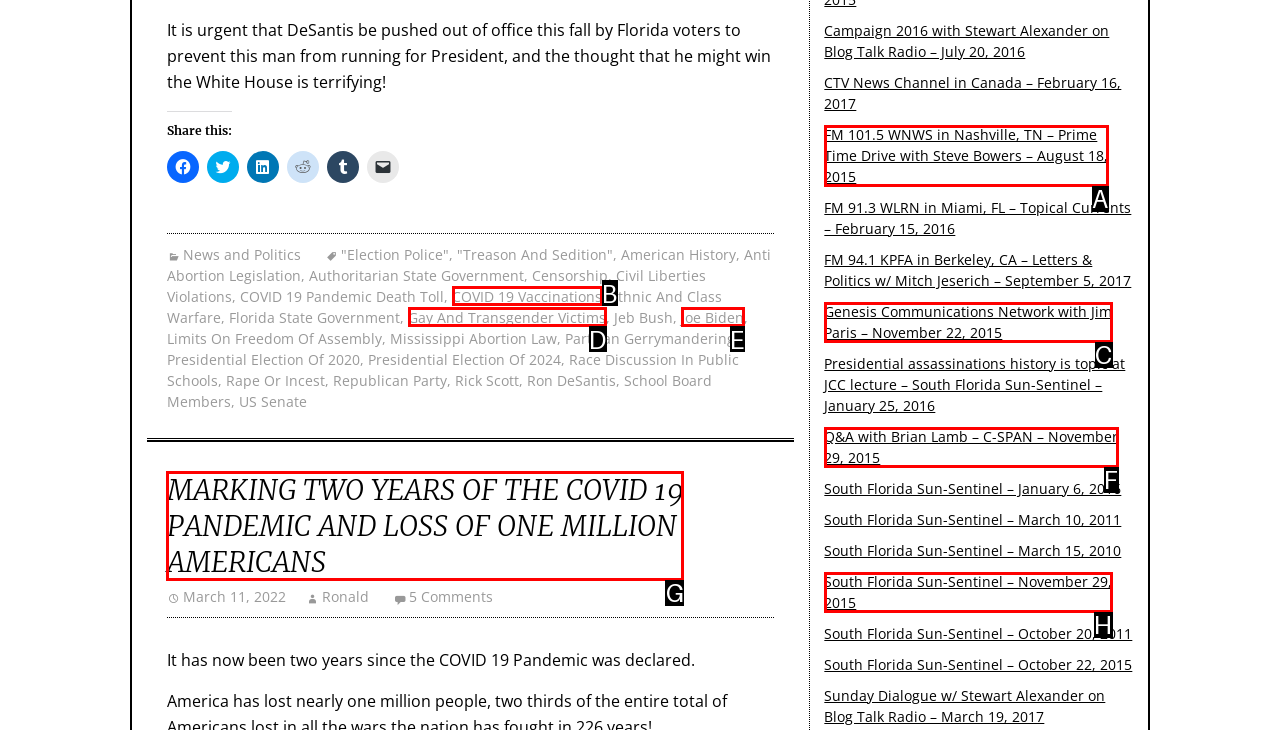Identify the HTML element to click to fulfill this task: Read about MARKING TWO YEARS OF THE COVID 19 PANDEMIC AND LOSS OF ONE MILLION AMERICANS
Answer with the letter from the given choices.

G